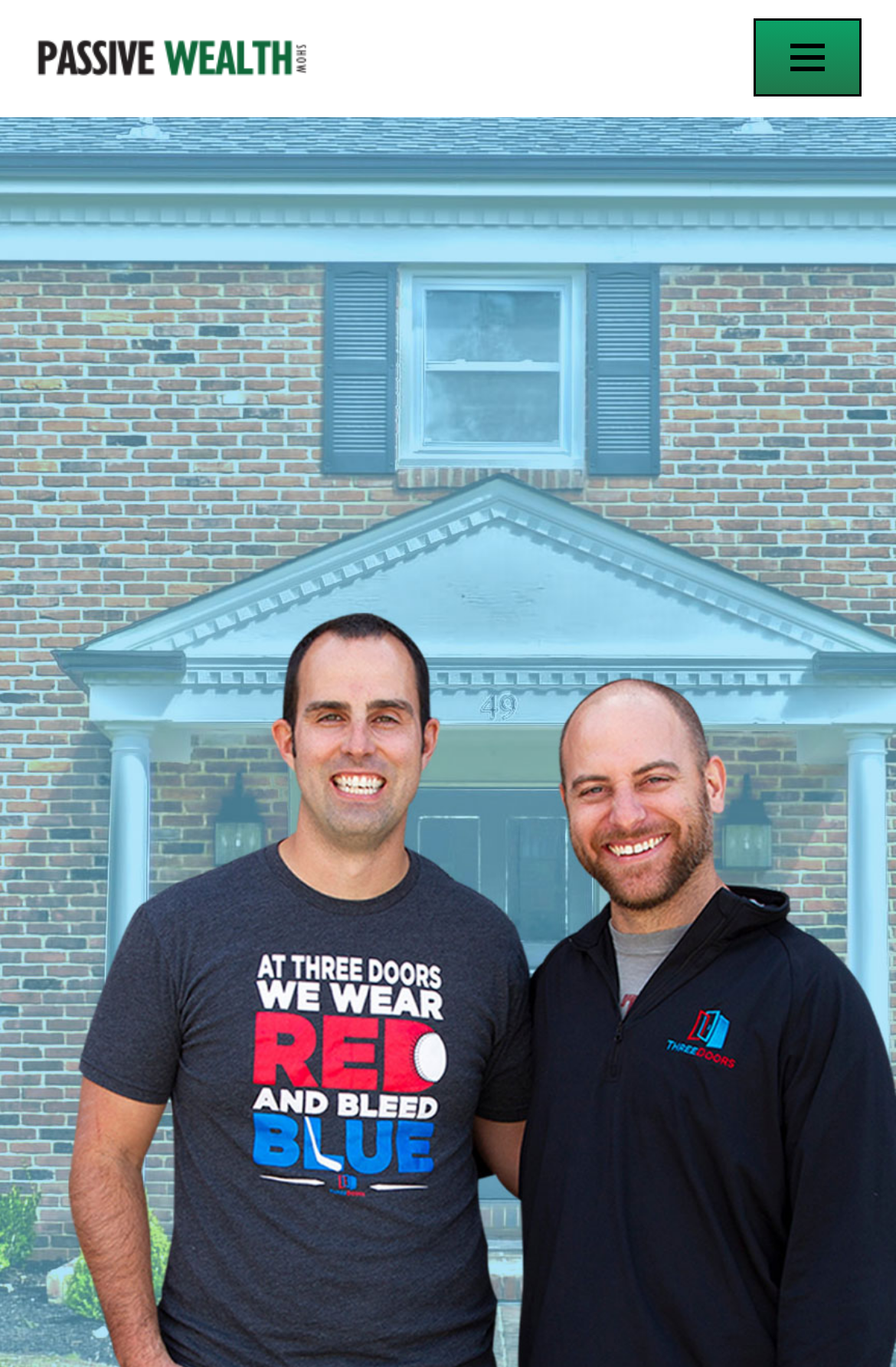Determine the bounding box for the described HTML element: "Navigation Menu". Ensure the coordinates are four float numbers between 0 and 1 in the format [left, top, right, bottom].

[0.841, 0.014, 0.962, 0.071]